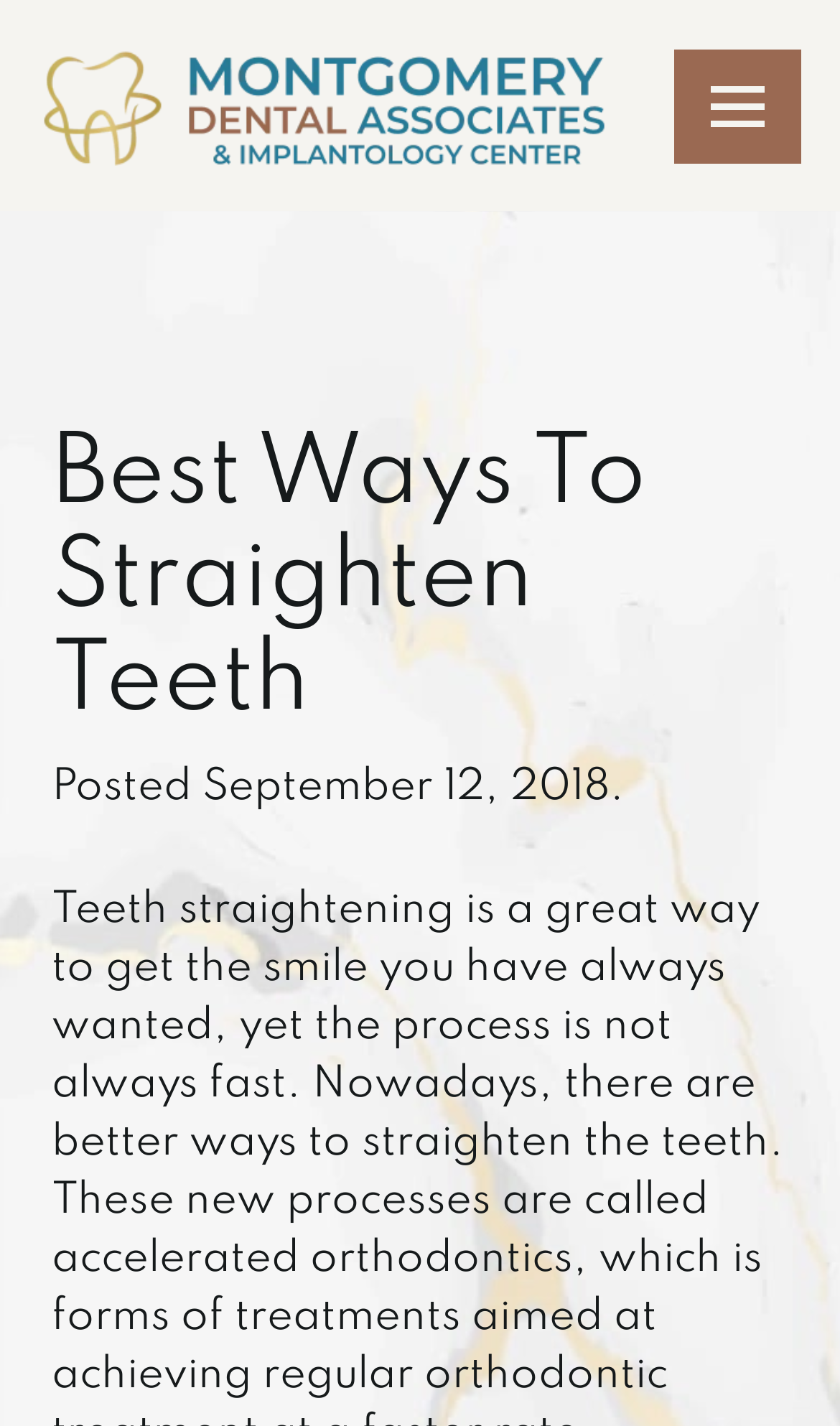Please locate the UI element described by "Review" and provide its bounding box coordinates.

[0.046, 0.878, 0.251, 0.961]